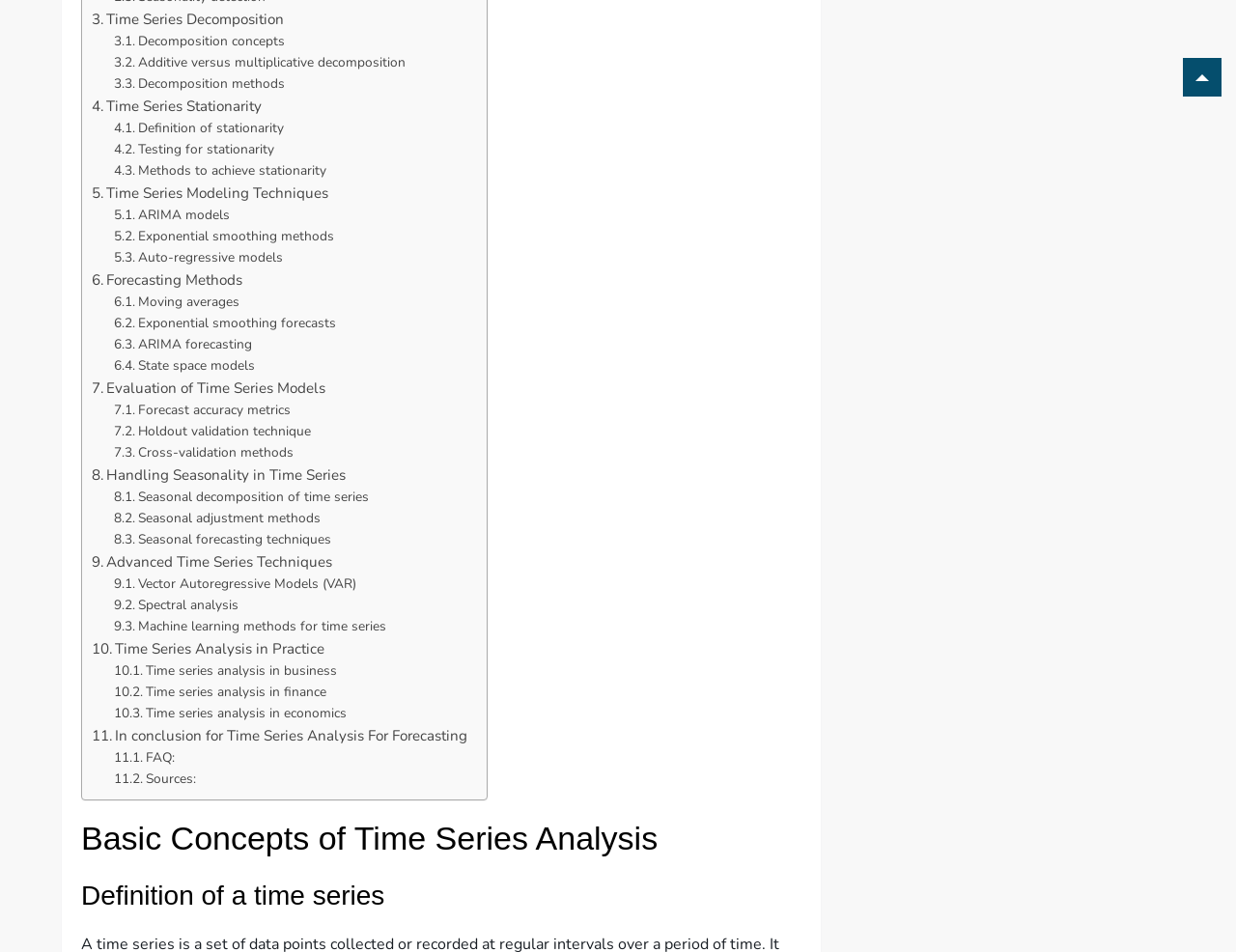Could you highlight the region that needs to be clicked to execute the instruction: "Read about Definition of stationarity"?

[0.092, 0.124, 0.229, 0.146]